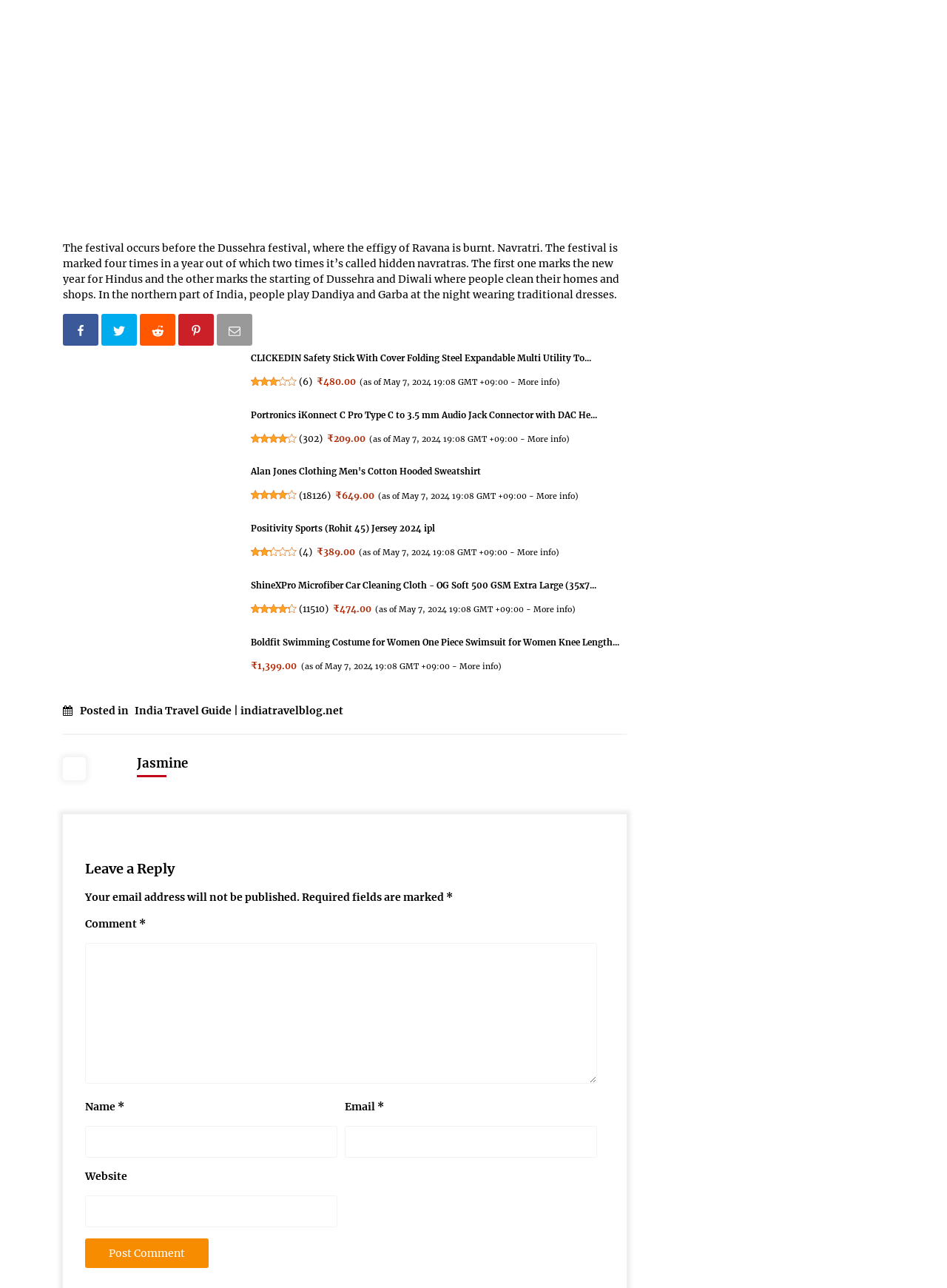Highlight the bounding box coordinates of the region I should click on to meet the following instruction: "View more info about ₹480.00".

[0.547, 0.293, 0.588, 0.301]